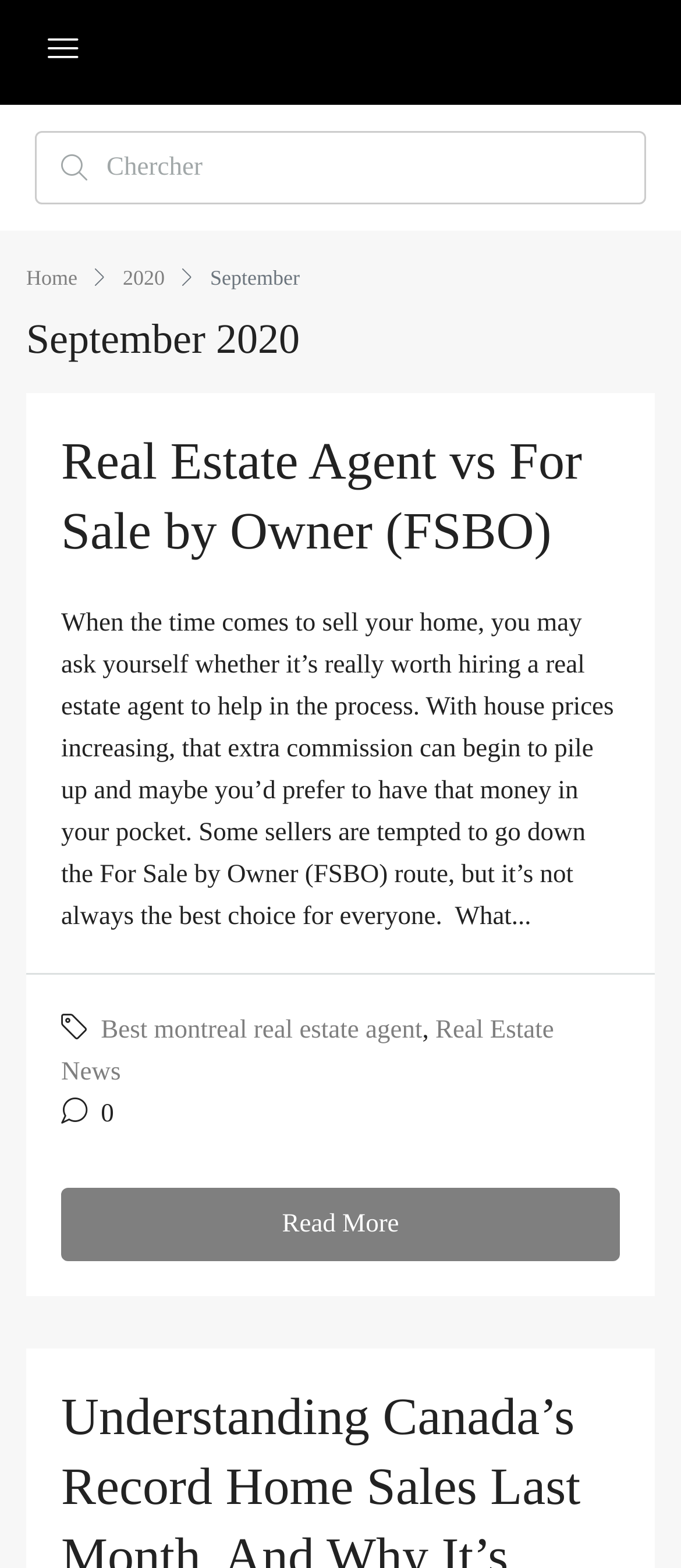Locate the bounding box coordinates of the UI element described by: "Best montreal real estate agent". Provide the coordinates as four float numbers between 0 and 1, formatted as [left, top, right, bottom].

[0.148, 0.648, 0.62, 0.666]